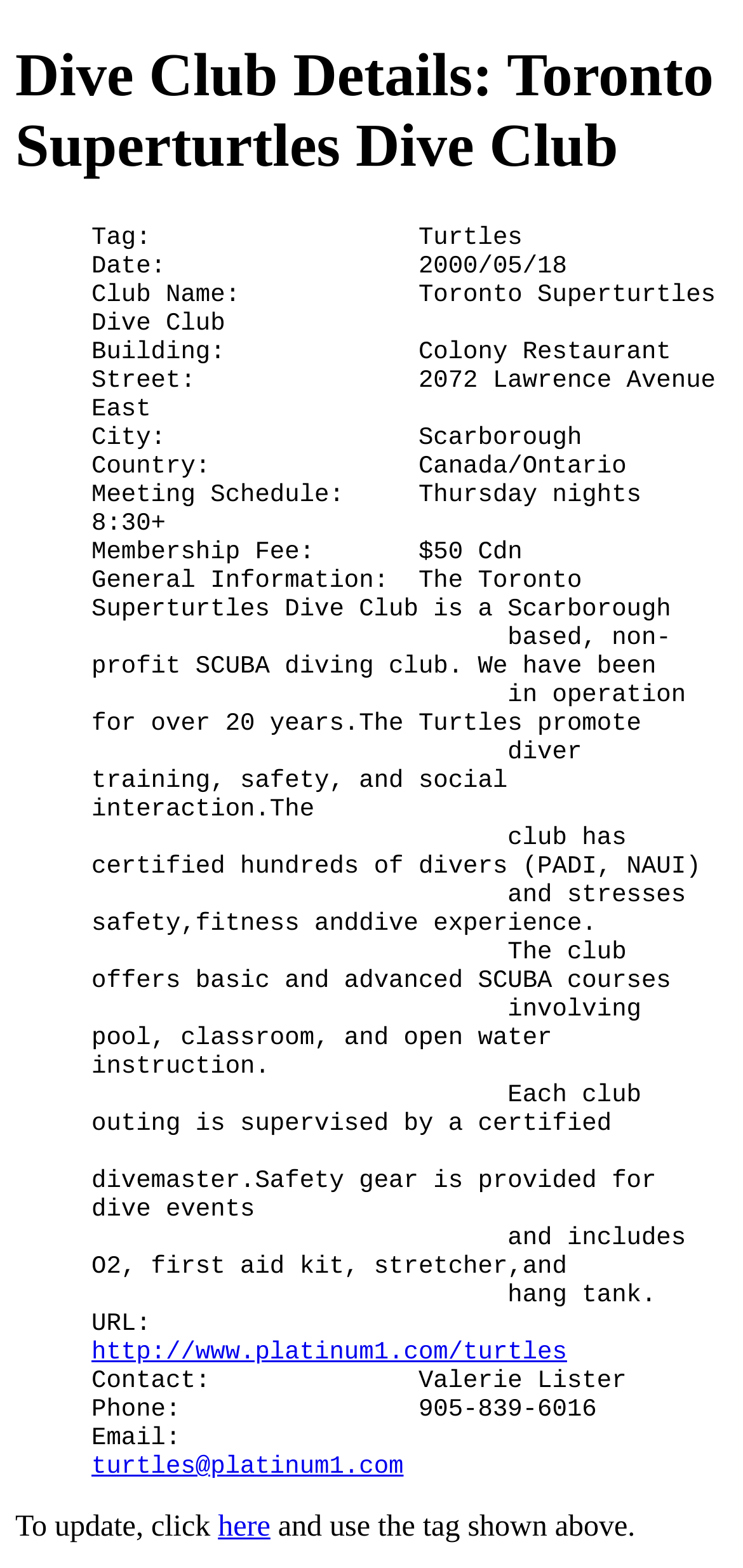What is the membership fee of the dive club?
Refer to the screenshot and answer in one word or phrase.

$50 Cdn